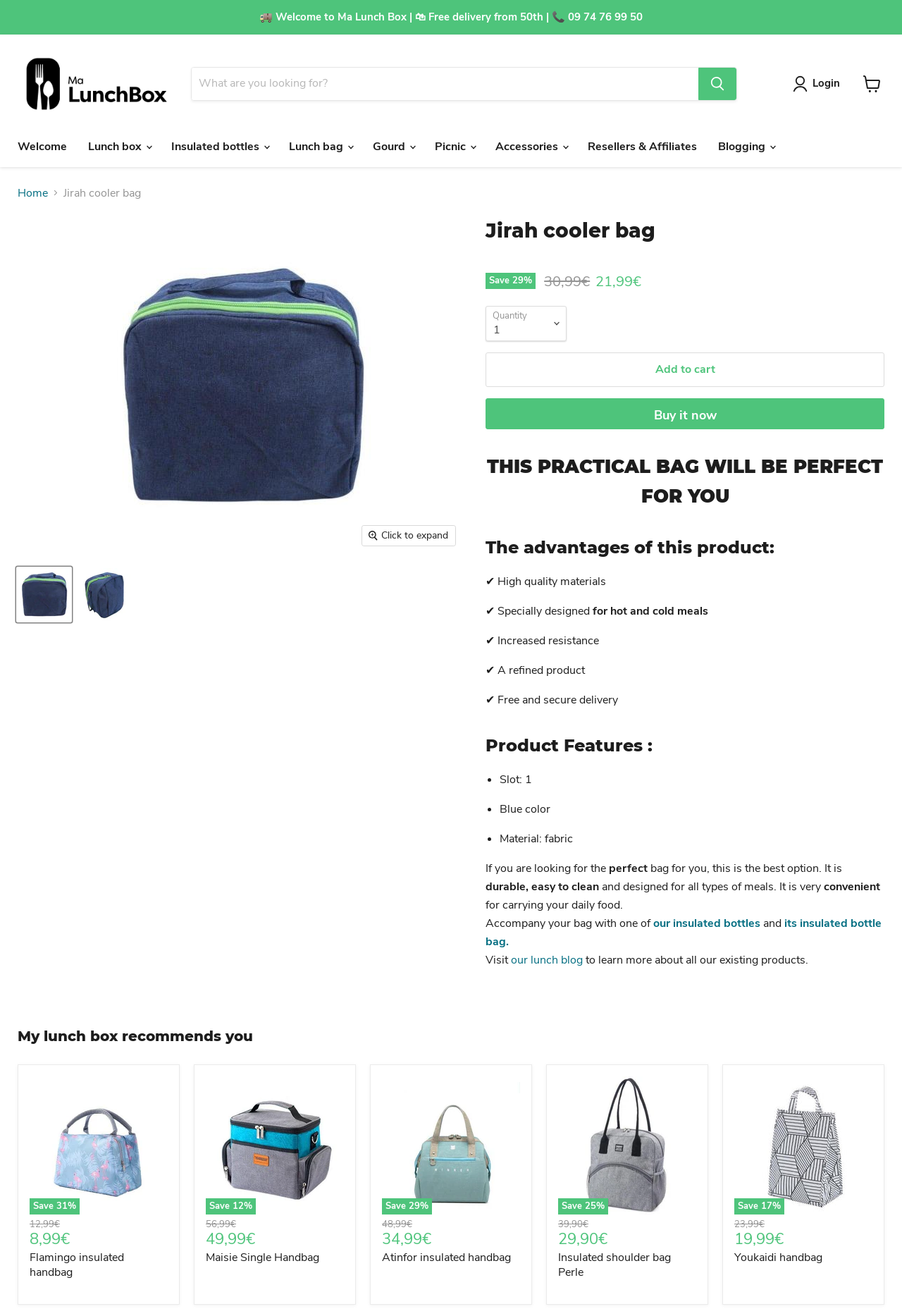What is the original price of the product?
Please provide a single word or phrase answer based on the image.

30,99€